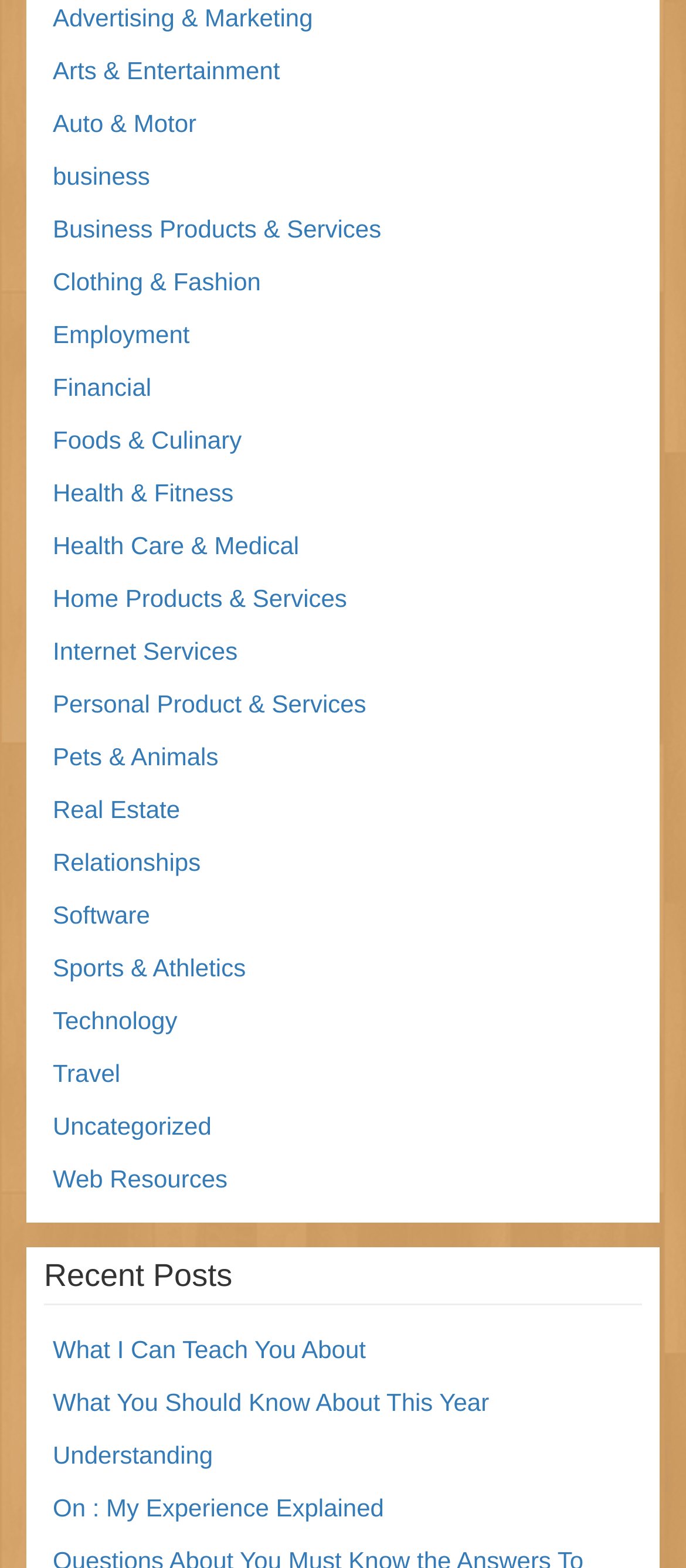Pinpoint the bounding box coordinates of the clickable element to carry out the following instruction: "Learn about Web Resources."

[0.077, 0.743, 0.332, 0.761]